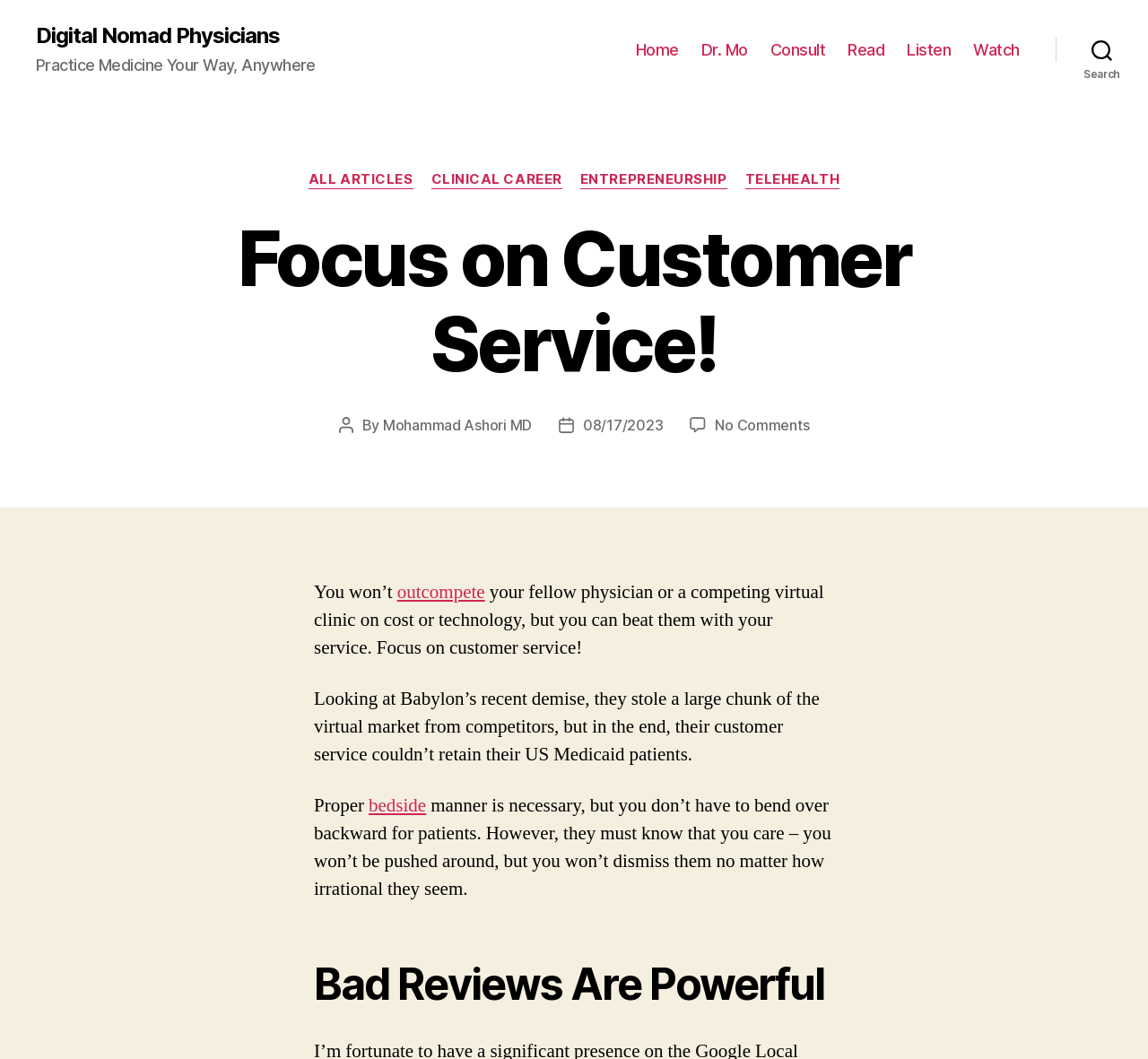Can you determine the bounding box coordinates of the area that needs to be clicked to fulfill the following instruction: "Visit Dr. Mo's page"?

[0.611, 0.038, 0.652, 0.056]